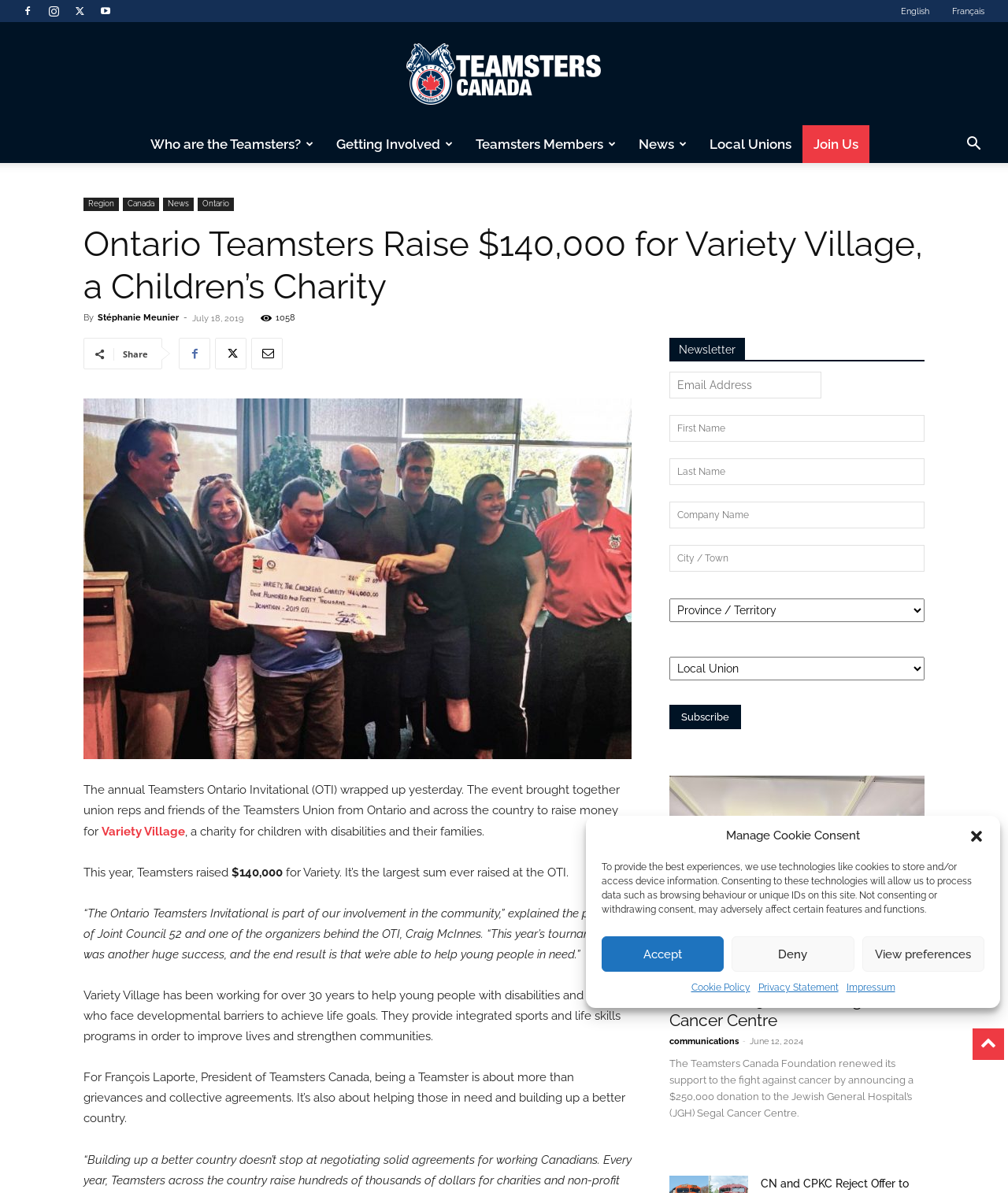Using the information shown in the image, answer the question with as much detail as possible: What is the purpose of Variety Village?

The answer can be found in the article content, where it is stated that 'Variety Village has been working for over 30 years to help young people with disabilities and those who face developmental barriers to achieve life goals.'